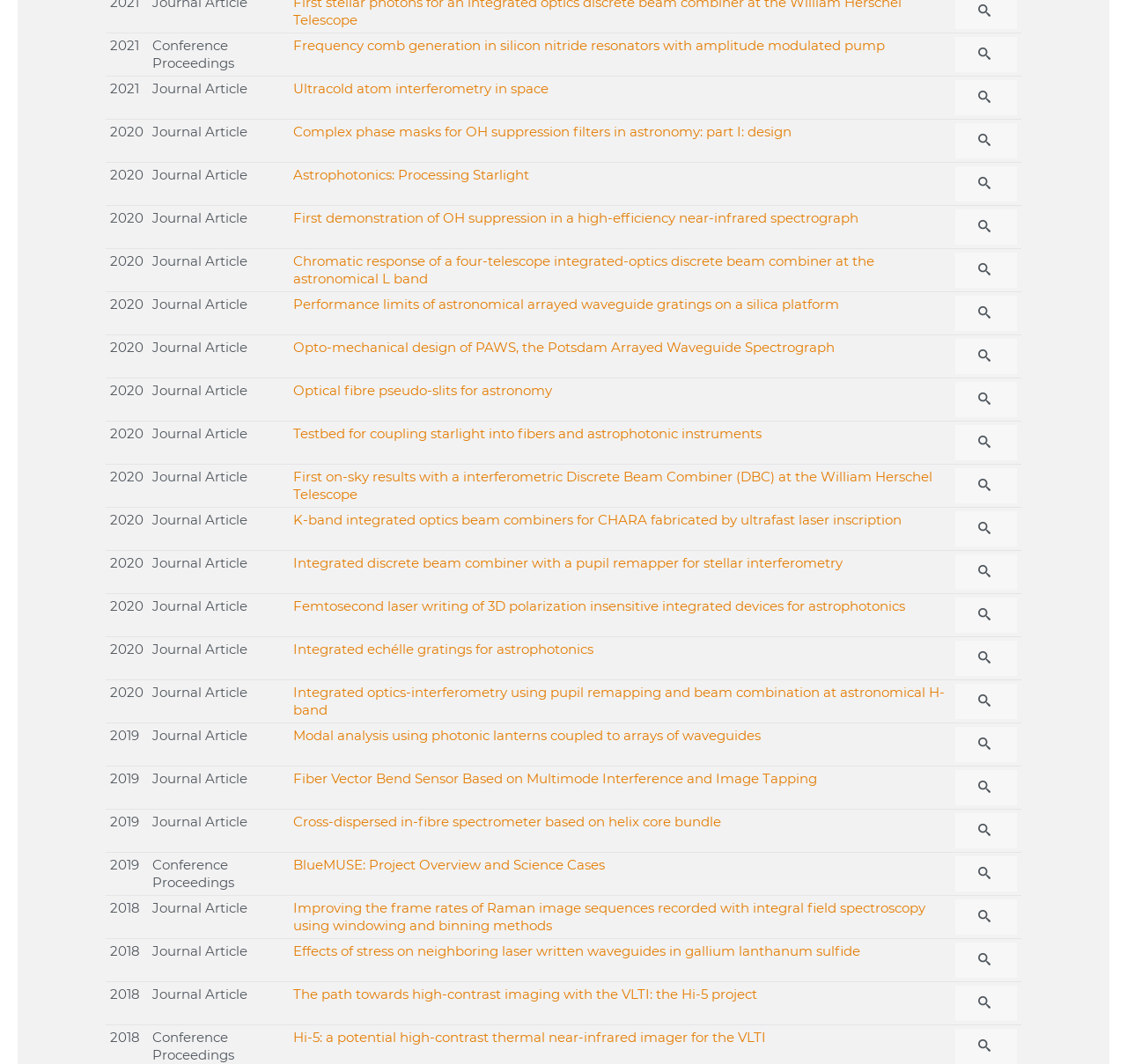Given the element description Ultracold atom interferometry in space, identify the bounding box coordinates for the UI element on the webpage screenshot. The format should be (top-left x, top-left y, bottom-right x, bottom-right y), with values between 0 and 1.

[0.26, 0.075, 0.487, 0.091]